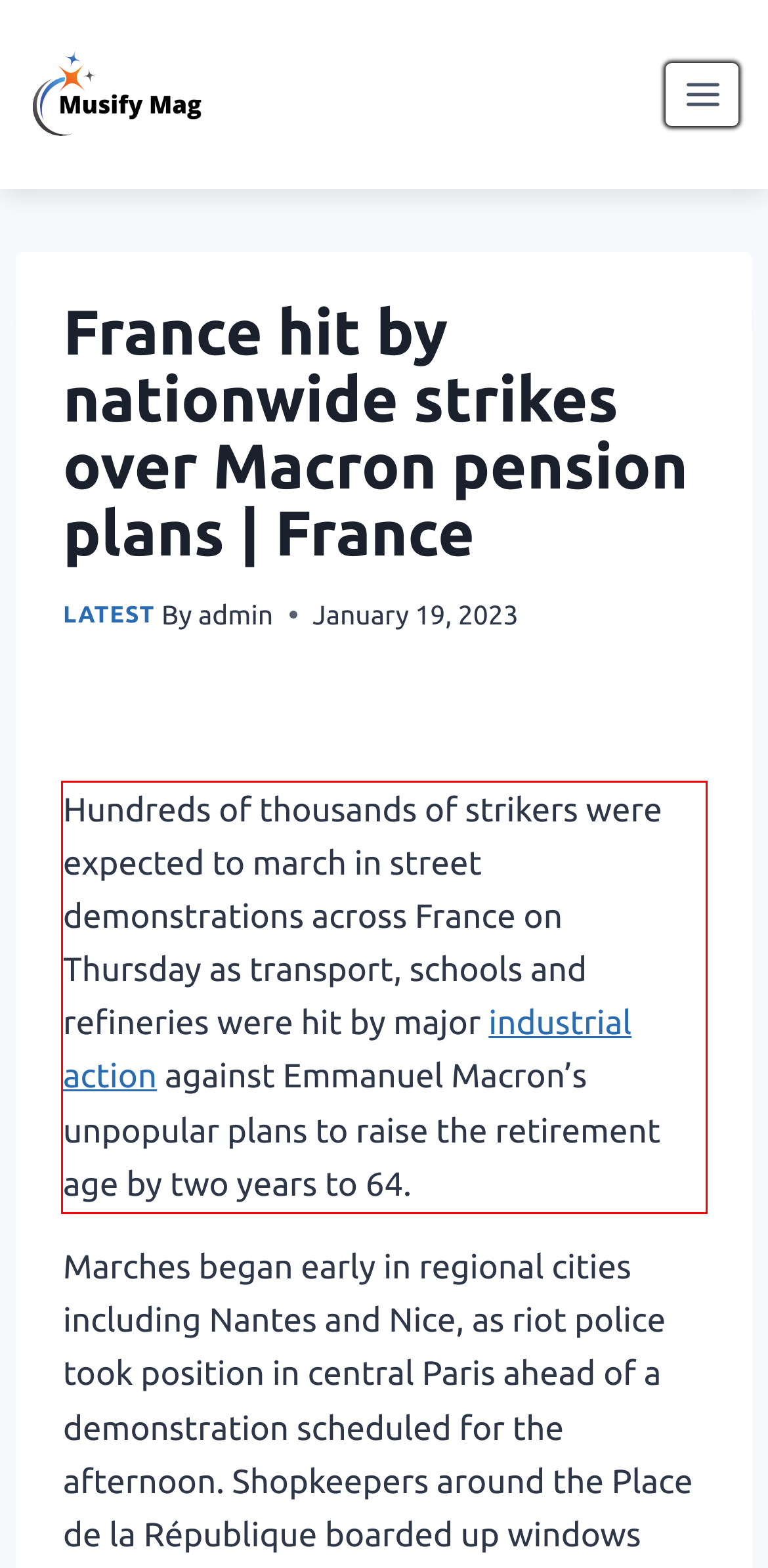Examine the webpage screenshot and use OCR to recognize and output the text within the red bounding box.

Hundreds of thousands of strikers were expected to march in street demonstrations across France on Thursday as transport, schools and refineries were hit by major industrial action against Emmanuel Macron’s unpopular plans to raise the retirement age by two years to 64.